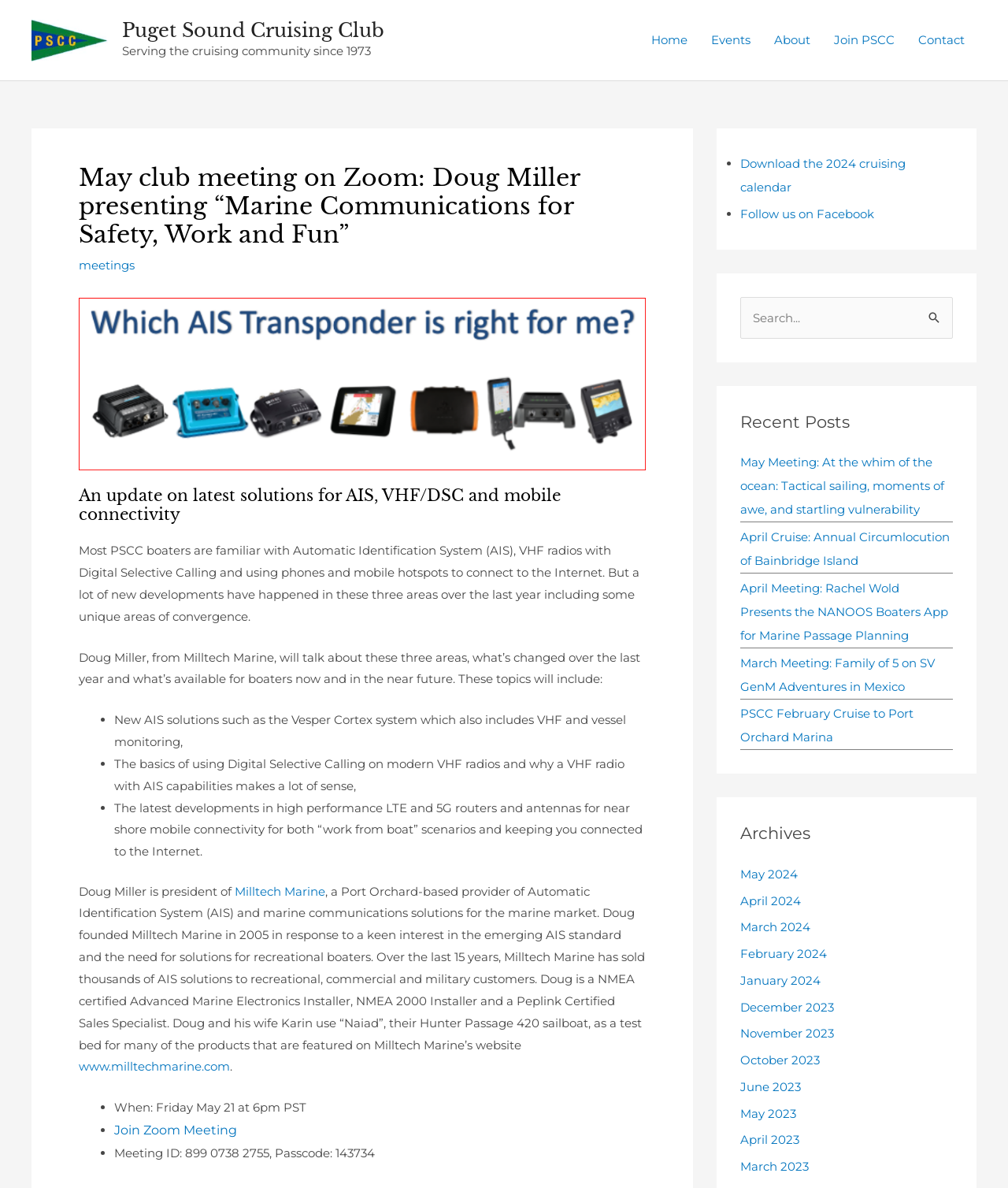Locate the bounding box coordinates of the clickable region necessary to complete the following instruction: "Read the 'May club meeting on Zoom' article". Provide the coordinates in the format of four float numbers between 0 and 1, i.e., [left, top, right, bottom].

[0.078, 0.138, 0.641, 0.21]